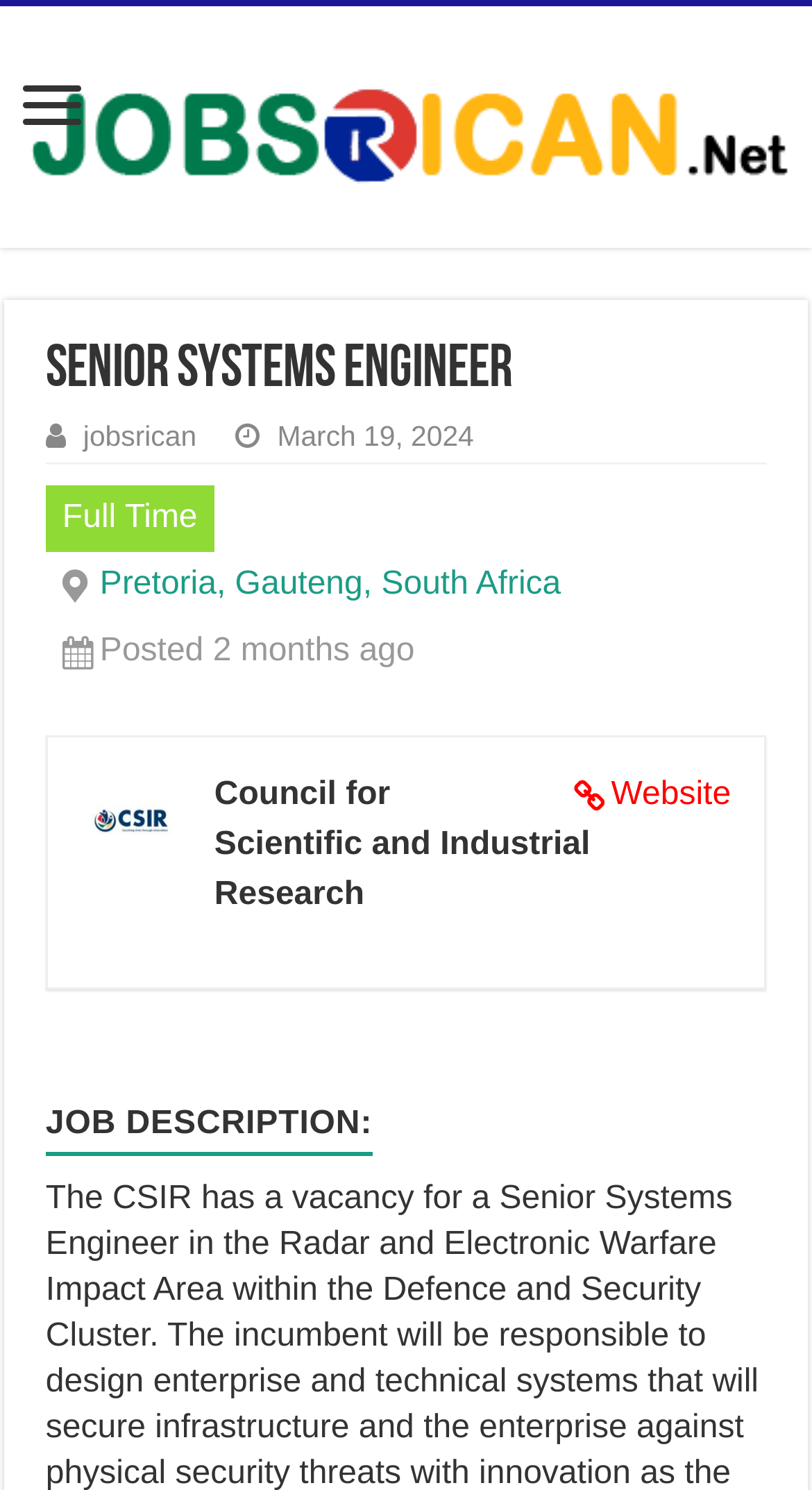What is the organization offering the job?
Answer with a single word or short phrase according to what you see in the image.

Council for Scientific and Industrial Research